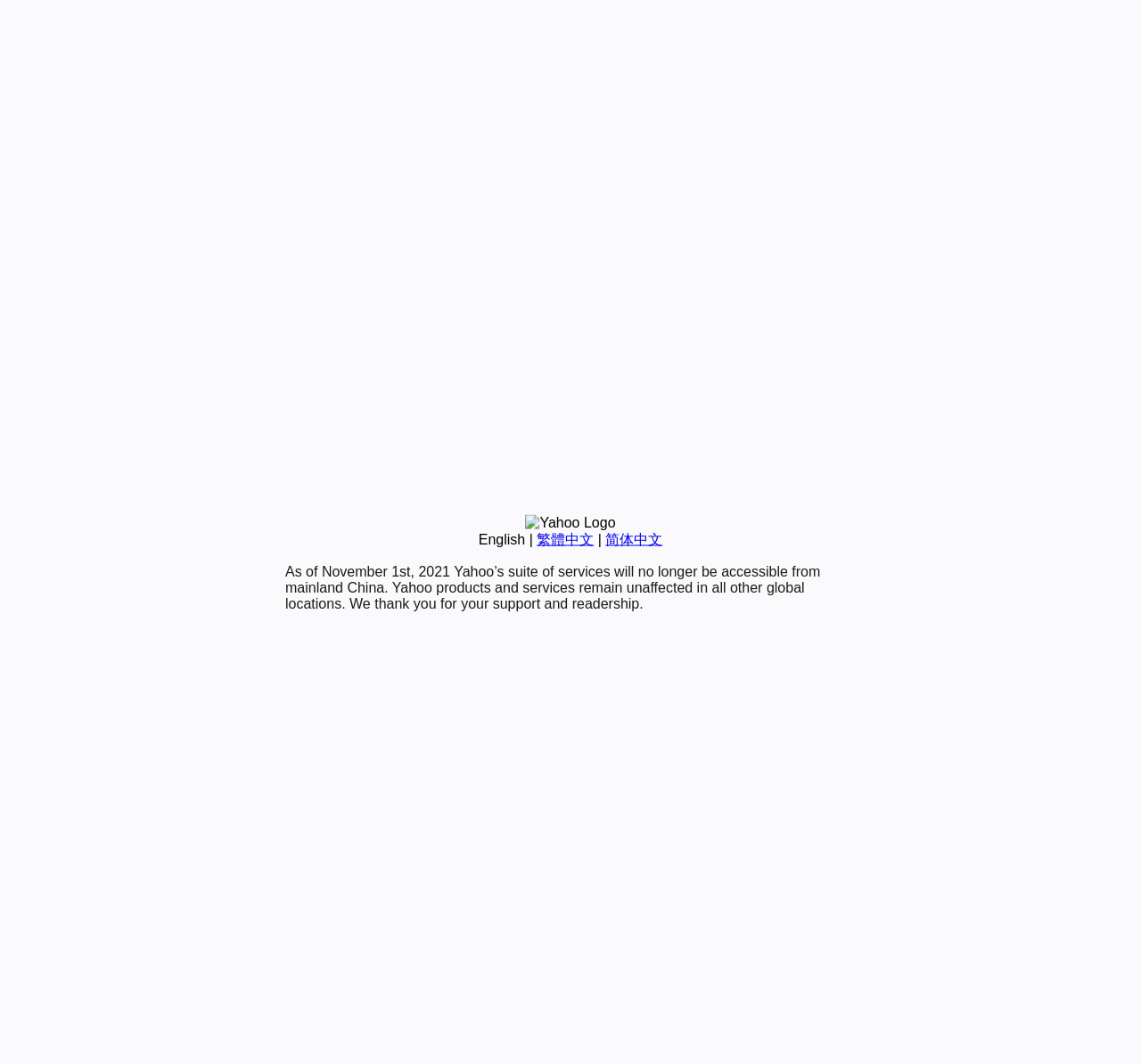Given the element description, predict the bounding box coordinates in the format (top-left x, top-left y, bottom-right x, bottom-right y). Make sure all values are between 0 and 1. Here is the element description: 简体中文

[0.531, 0.5, 0.581, 0.514]